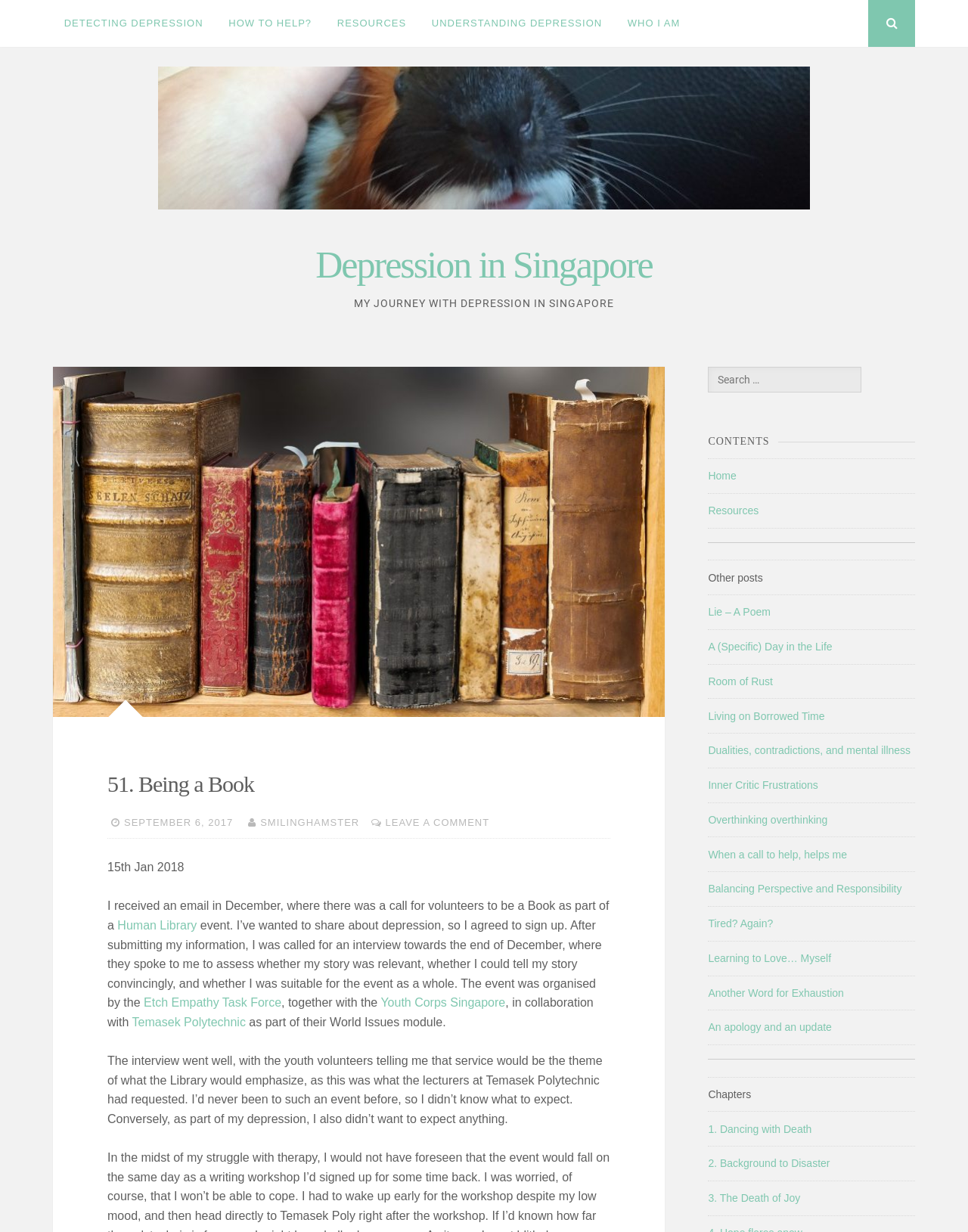Identify the bounding box coordinates for the UI element mentioned here: "Youth Corps Singapore". Provide the coordinates as four float values between 0 and 1, i.e., [left, top, right, bottom].

[0.393, 0.809, 0.522, 0.819]